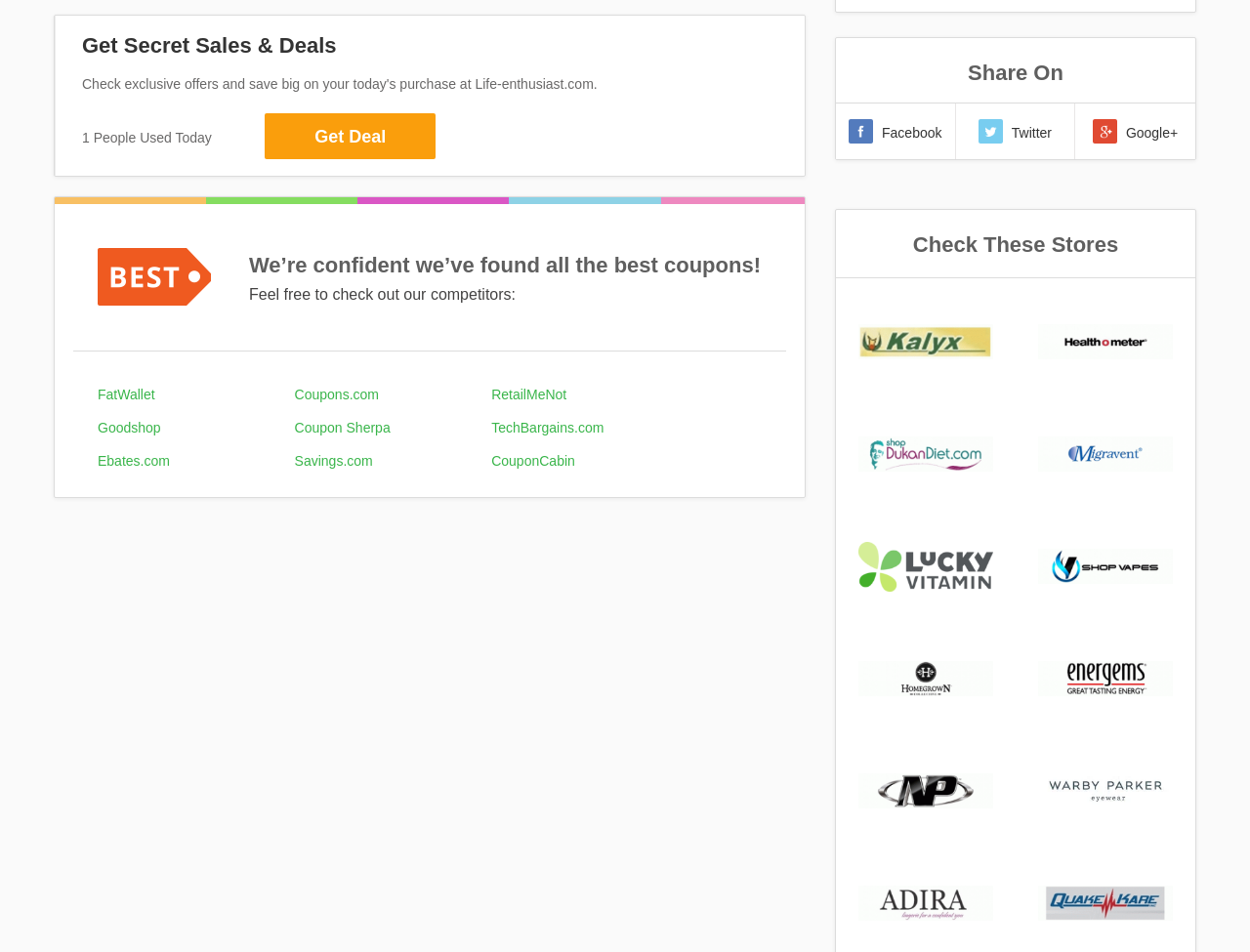What is the position of the 'Share On' text?
Provide a concise answer using a single word or phrase based on the image.

Top-right